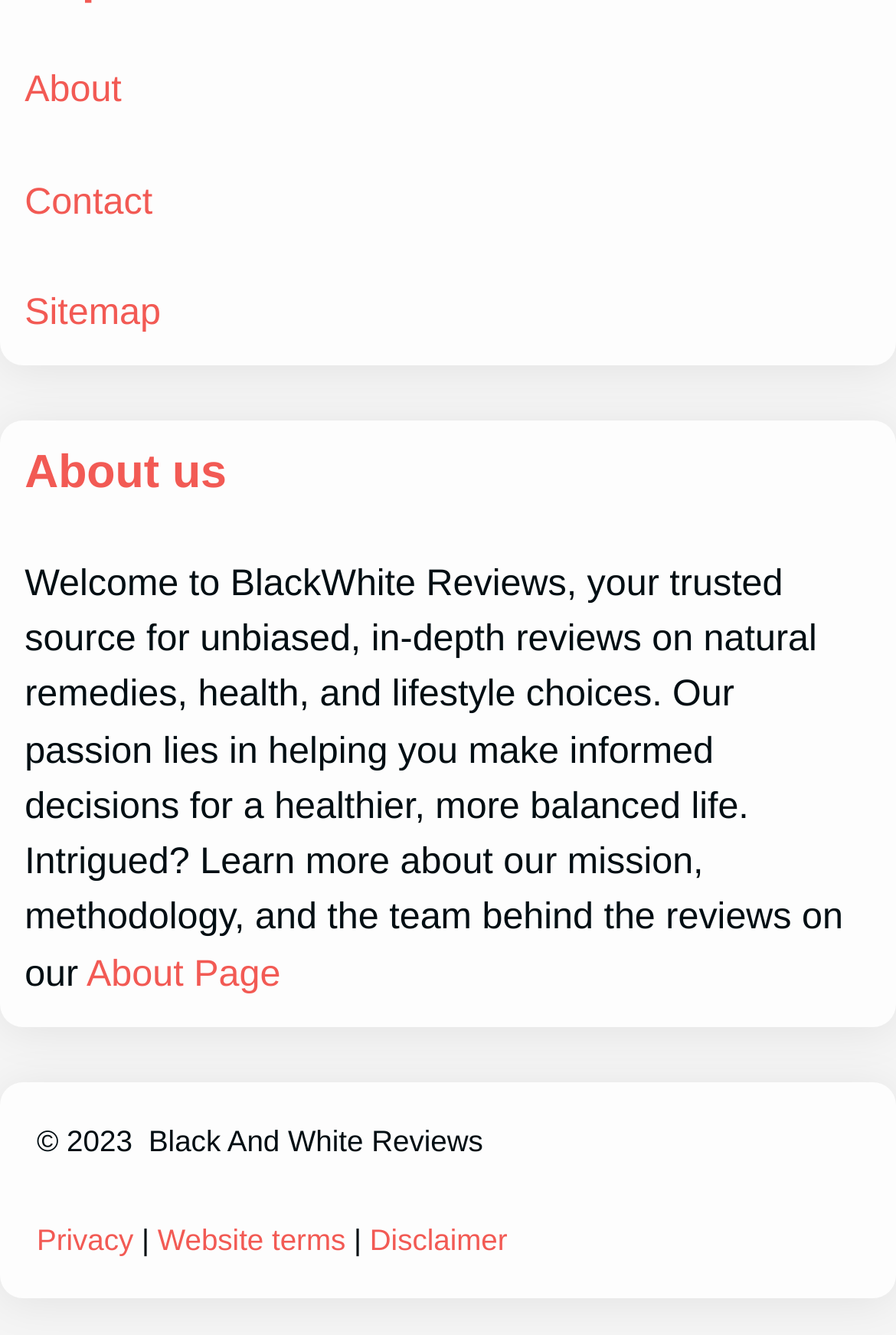Given the description: "About Page", determine the bounding box coordinates of the UI element. The coordinates should be formatted as four float numbers between 0 and 1, [left, top, right, bottom].

[0.097, 0.714, 0.313, 0.745]